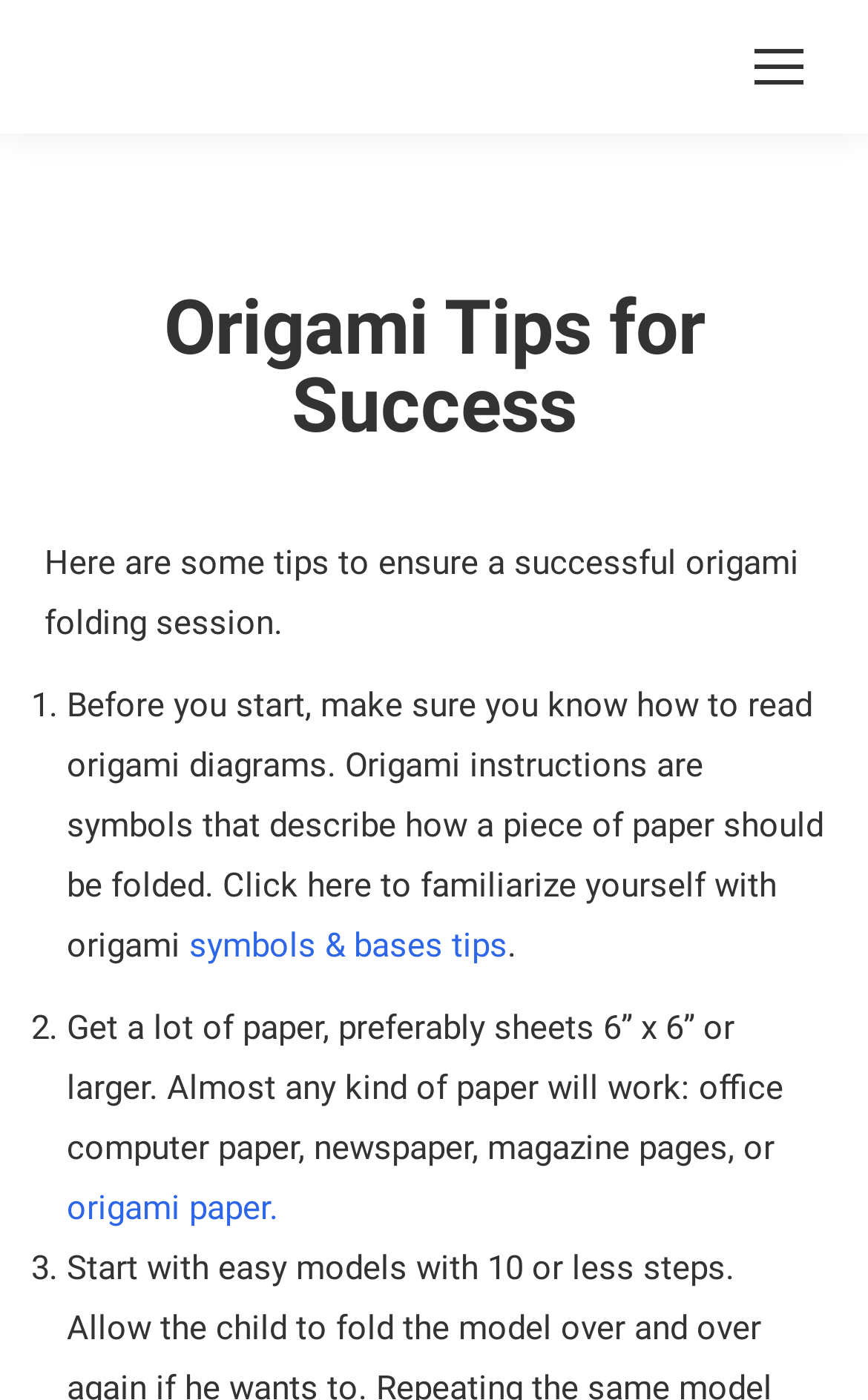How many origami tips are listed on the webpage?
Examine the webpage screenshot and provide an in-depth answer to the question.

The webpage lists at least three origami tips, which are numbered from 1 to 3, and each tip provides guidance on how to ensure a successful origami folding session.